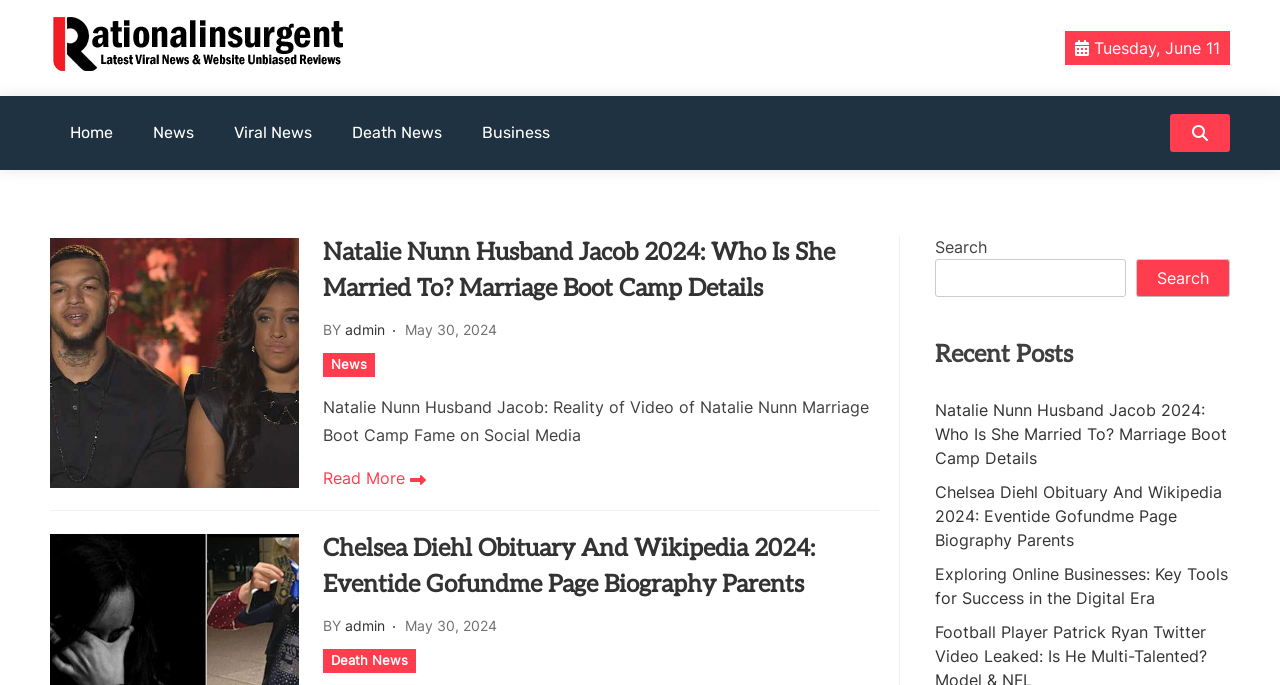What is the category of the article 'Chelsea Diehl Obituary And Wikipedia 2024: Eventide Gofundme Page Biography Parents'?
Refer to the image and provide a one-word or short phrase answer.

Death News